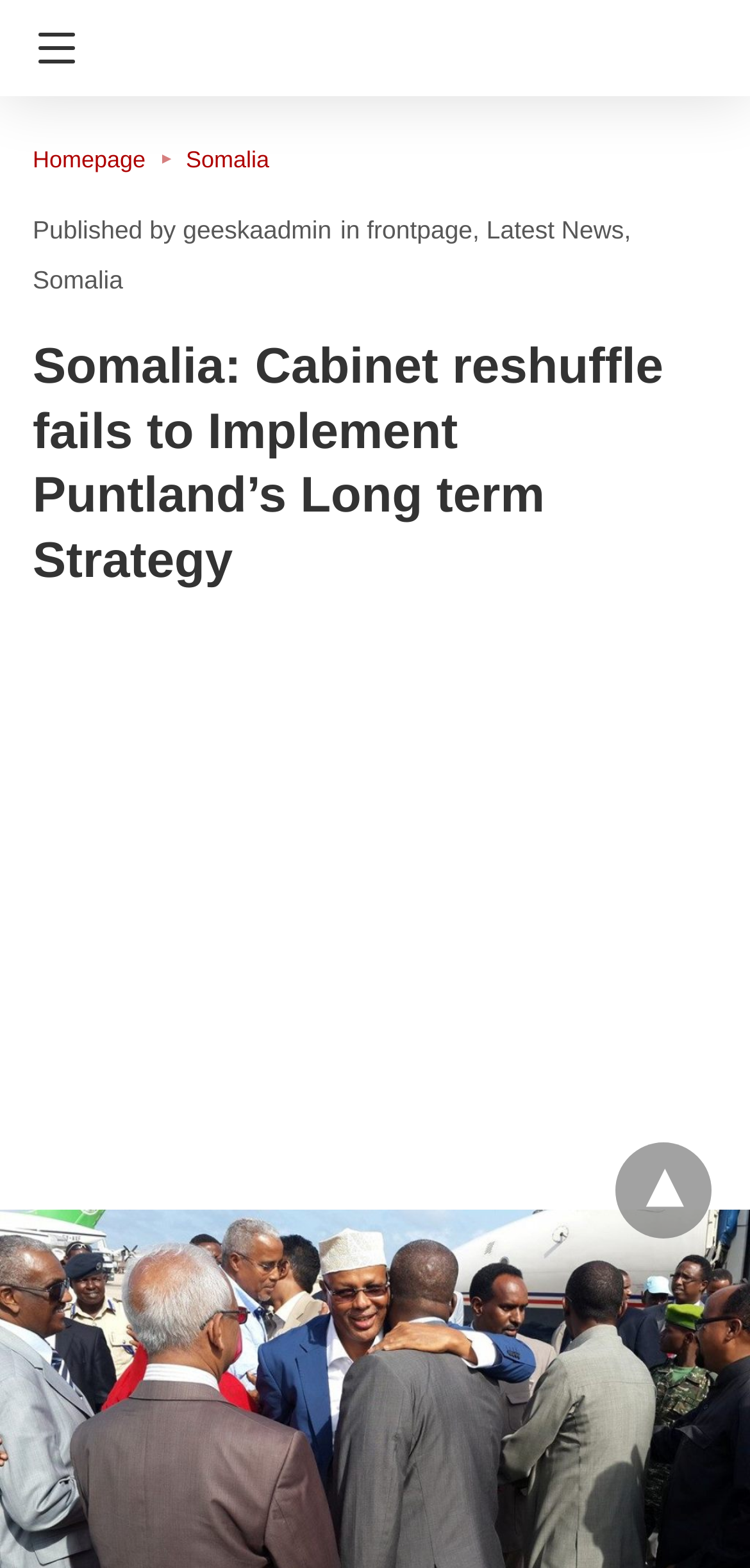Determine the bounding box coordinates of the region that needs to be clicked to achieve the task: "View Latest News".

[0.649, 0.137, 0.832, 0.156]